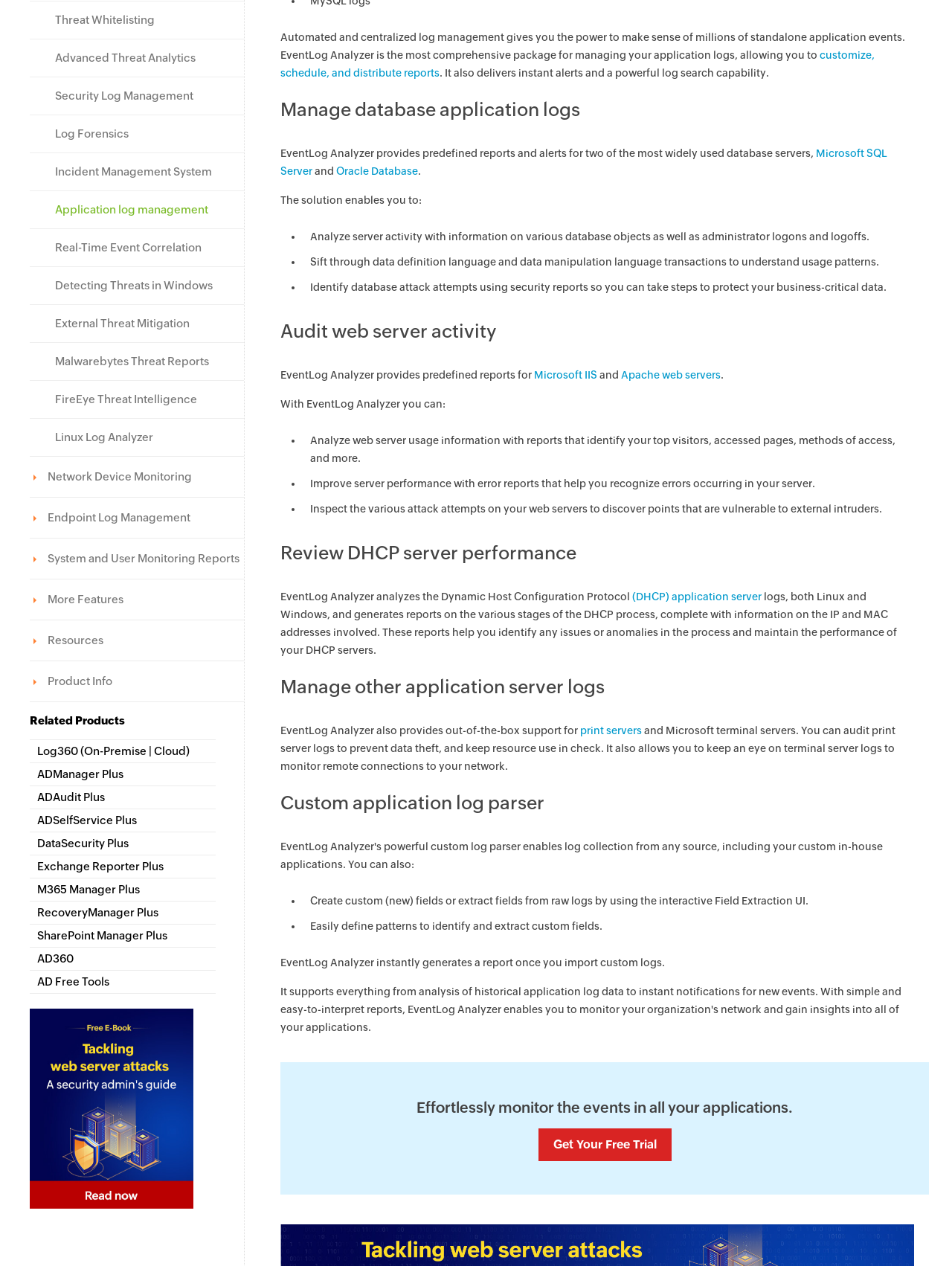Carefully examine the image and provide an in-depth answer to the question: What database servers are supported by EventLog Analyzer?

The webpage mentions that EventLog Analyzer provides predefined reports and alerts for two of the most widely used database servers, which are Microsoft SQL Server and Oracle Database.